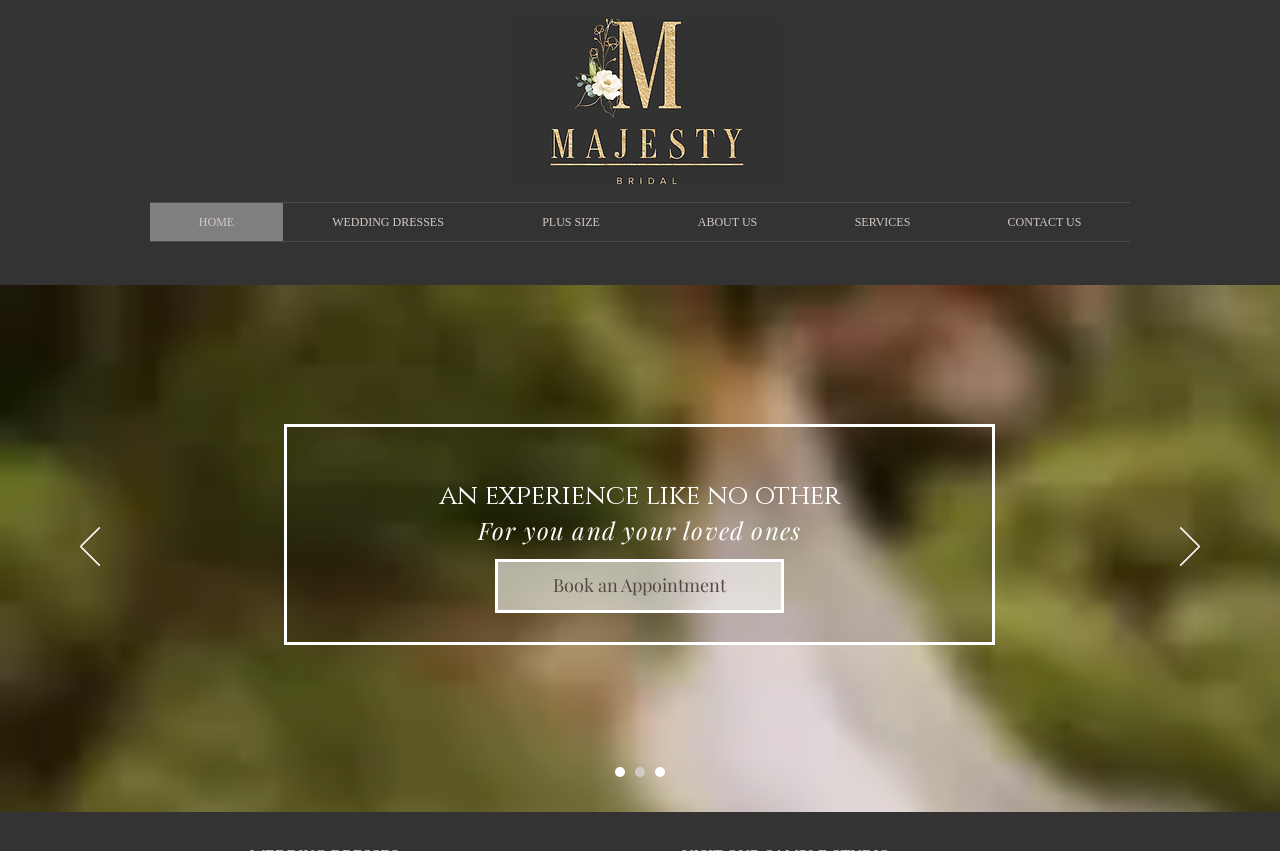Using the information in the image, give a comprehensive answer to the question: 
What is the theme of the slideshow?

The slideshow contains images with descriptions like 'Wedding Dress in CT' and 'wedding dress in connecticut', indicating that the theme of the slideshow is showcasing wedding dresses, likely available at the bridal shop.